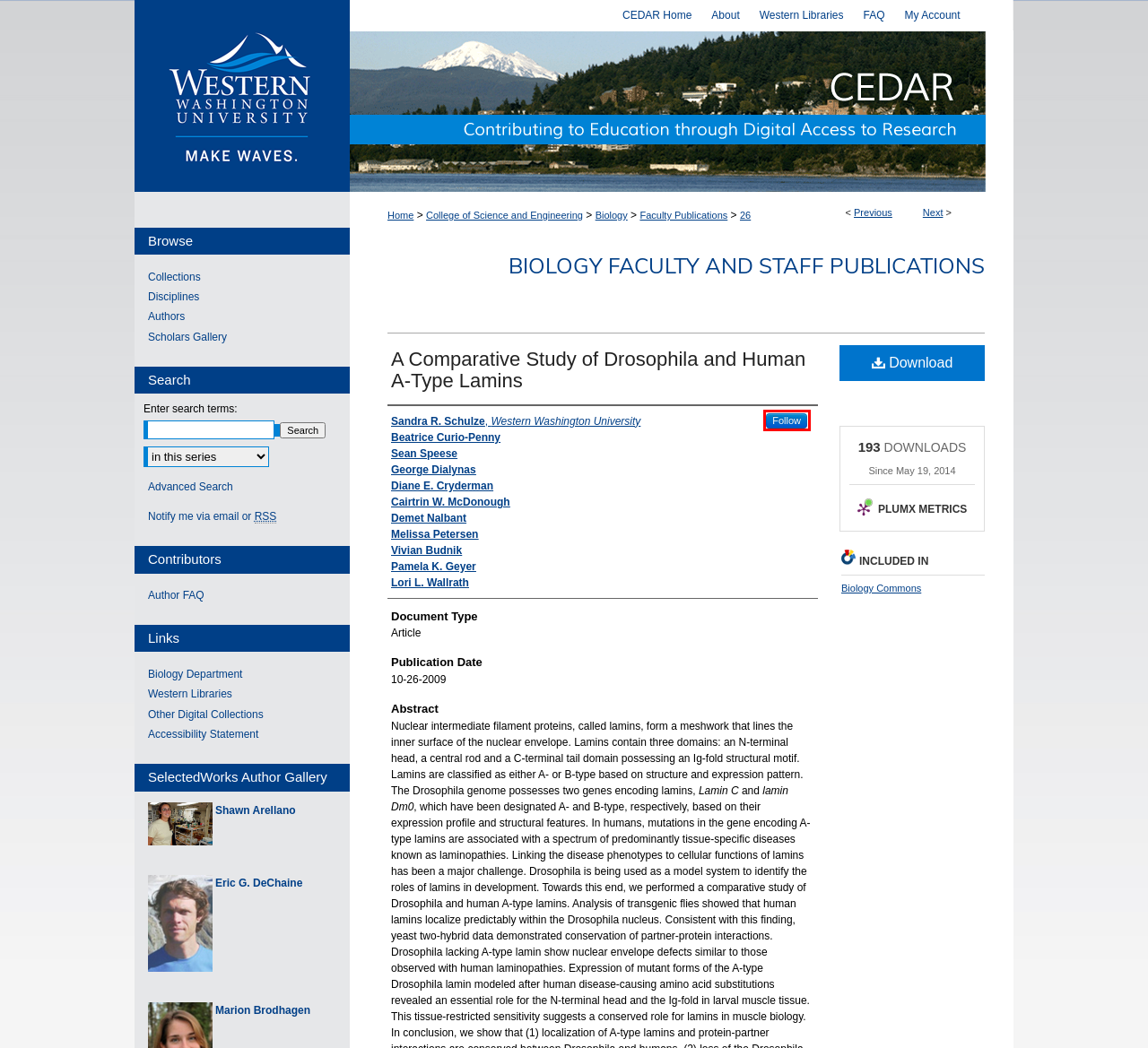Consider the screenshot of a webpage with a red bounding box and select the webpage description that best describes the new page that appears after clicking the element inside the red box. Here are the candidates:
A. SelectedWorks - Eric G. DeChaine
B. Western CEDAR
C. College of Science and Engineering | Western Washington University Research | Western CEDAR
D. Digital Commons Network: Error
E. Home | Biology Department | Western Washington University
F. Frequently Asked Questions | Western CEDAR
G. "Lo'Ihi Seamount" by Hubert Staudigel, Craig L. Moyer et al.
H. Search

D